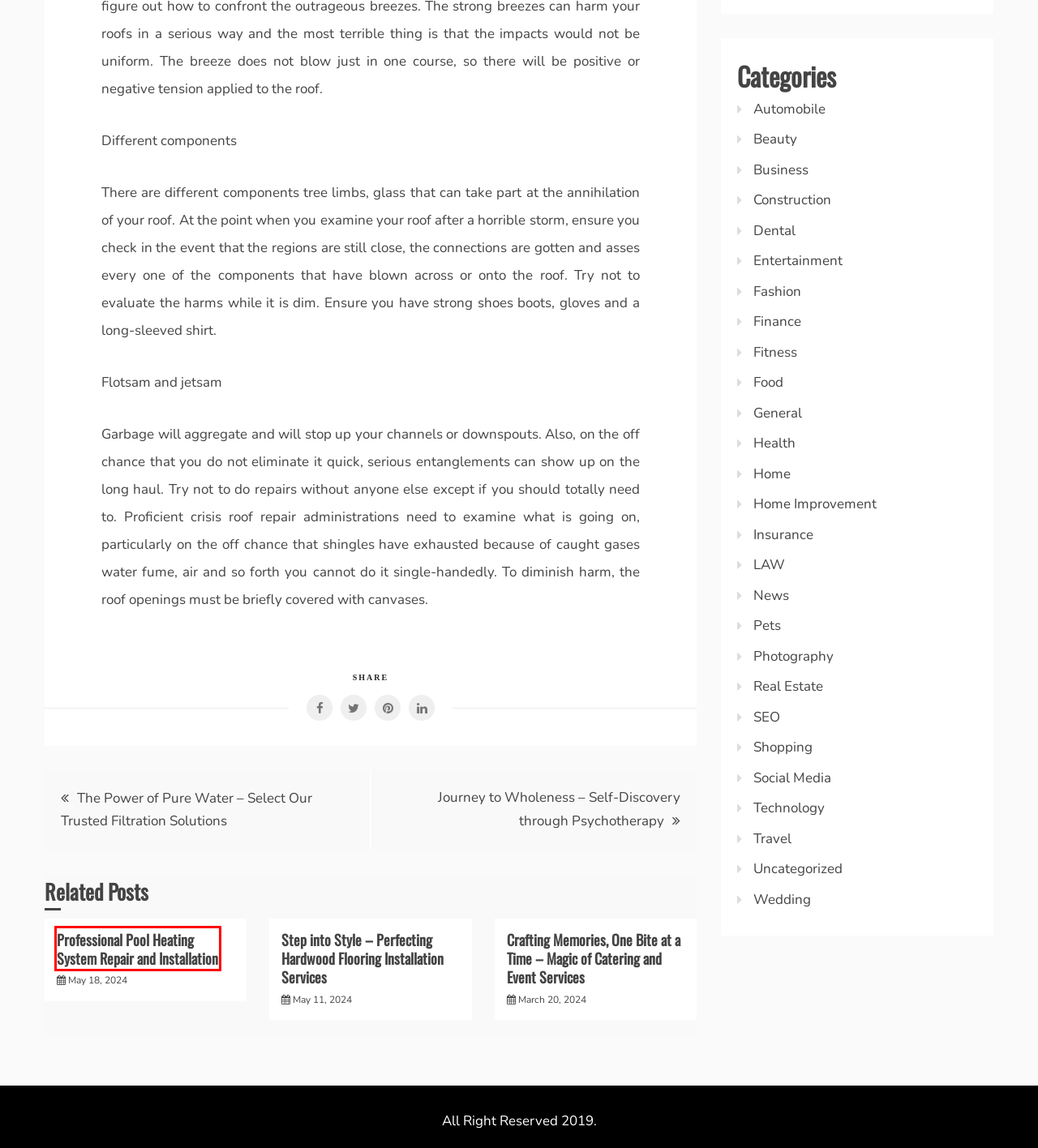Inspect the provided webpage screenshot, concentrating on the element within the red bounding box. Select the description that best represents the new webpage after you click the highlighted element. Here are the candidates:
A. General – Nat West Cricket
B. Step into Style – Perfecting Hardwood Flooring Installation Services – Nat West Cricket
C. Automobile – Nat West Cricket
D. Travel – Nat West Cricket
E. Home – Nat West Cricket
F. Uncategorized – Nat West Cricket
G. Fashion – Nat West Cricket
H. Professional Pool Heating System Repair and Installation – Nat West Cricket

H